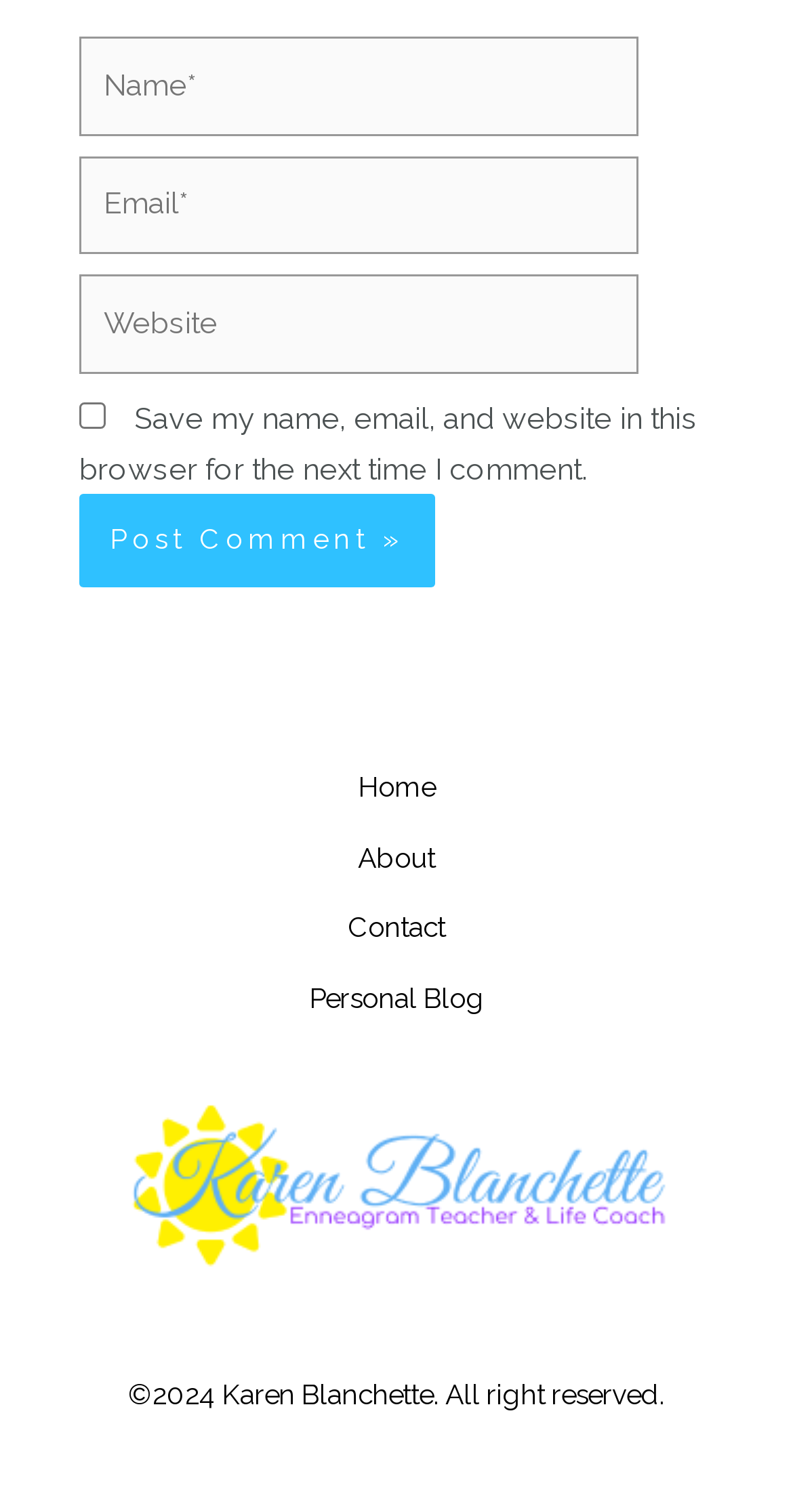Please give a one-word or short phrase response to the following question: 
Is the 'Save my name, email, and website' checkbox checked by default?

No